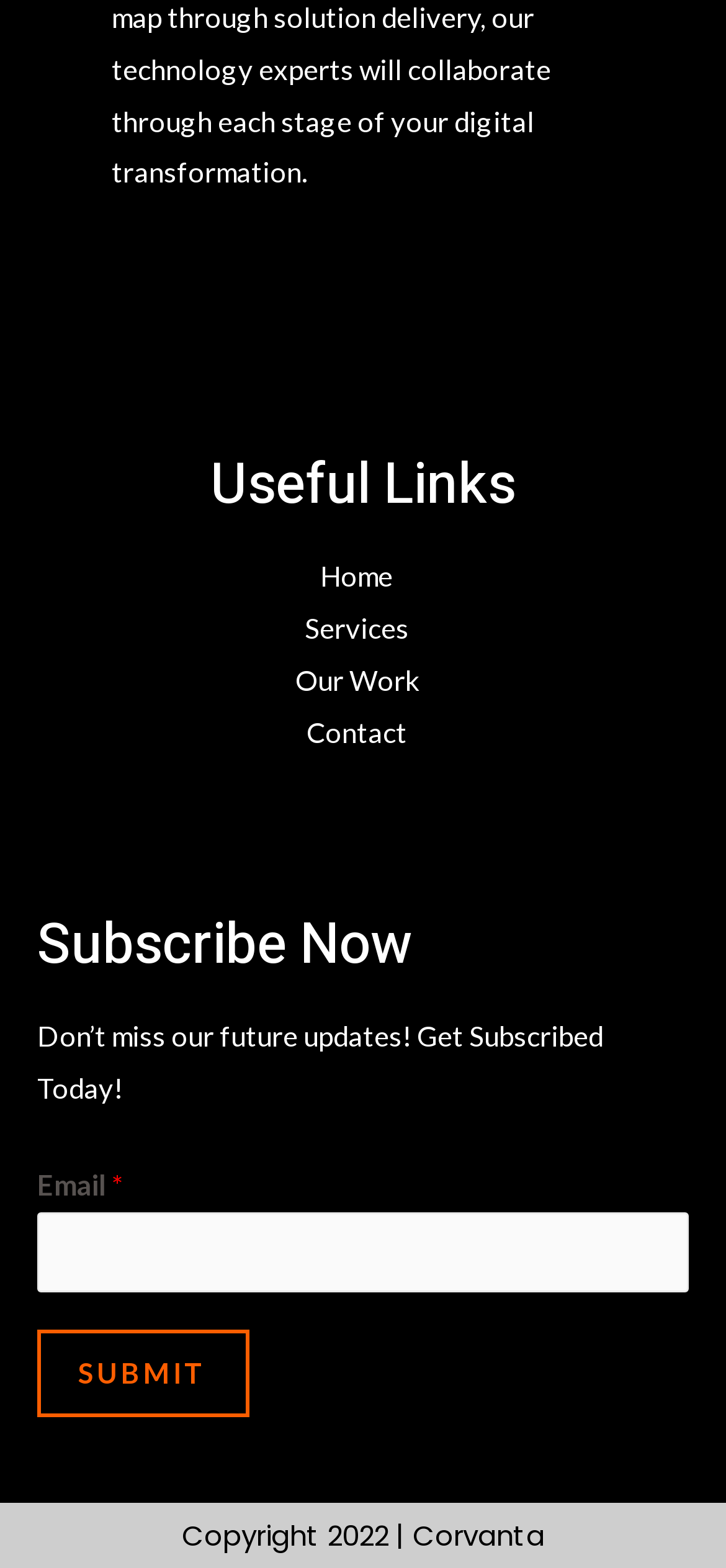What is the call-to-action for the subscription form?
Provide a detailed answer to the question, using the image to inform your response.

The subscription form contains a button labeled 'SUBMIT', which is the call-to-action to submit the form and complete the subscription process.